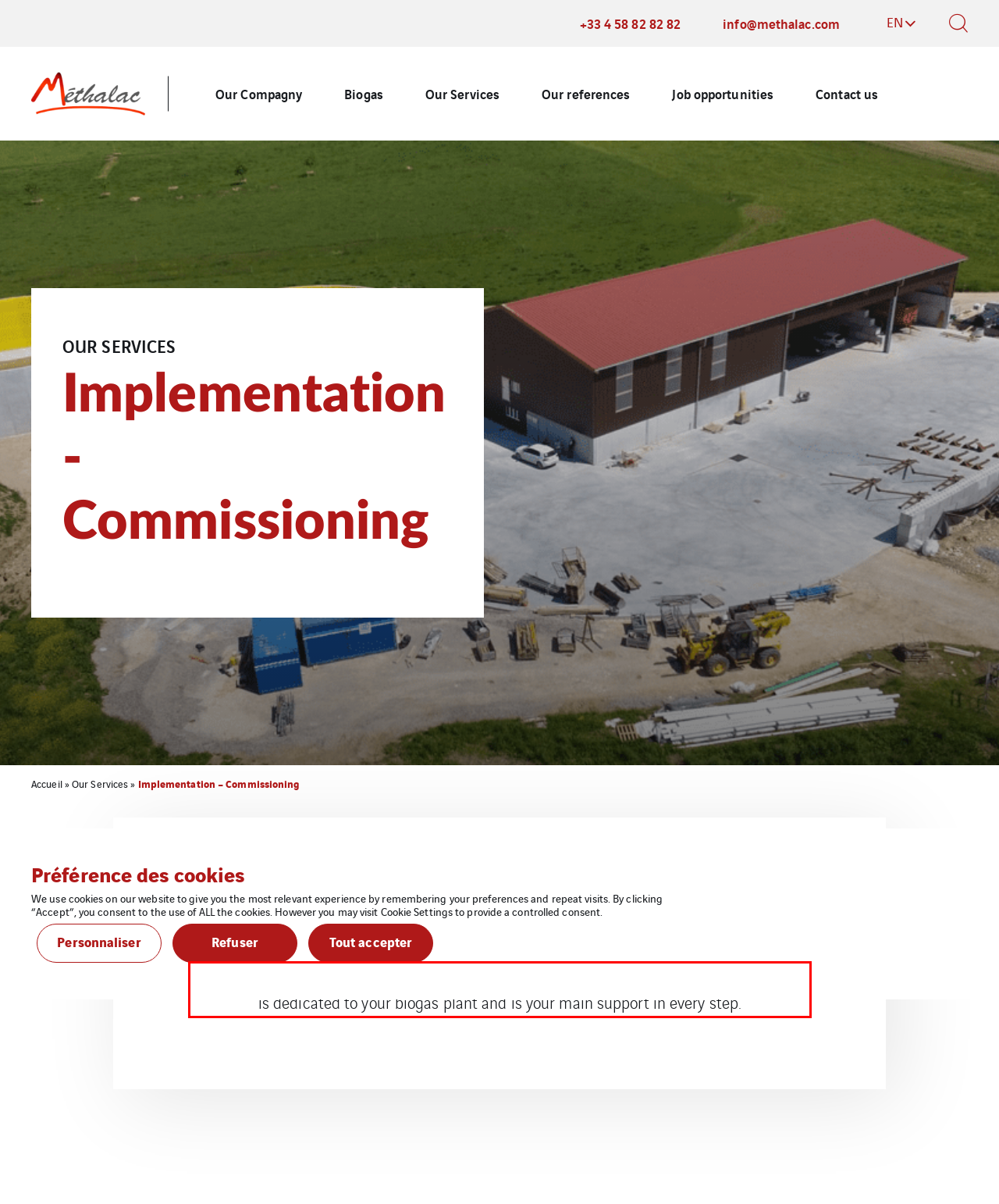Using the webpage screenshot, recognize and capture the text within the red bounding box.

In order to ensure a good follow-up during the whole installation phase, a project manager is dedicated to your biogas plant and is your main support in every step.